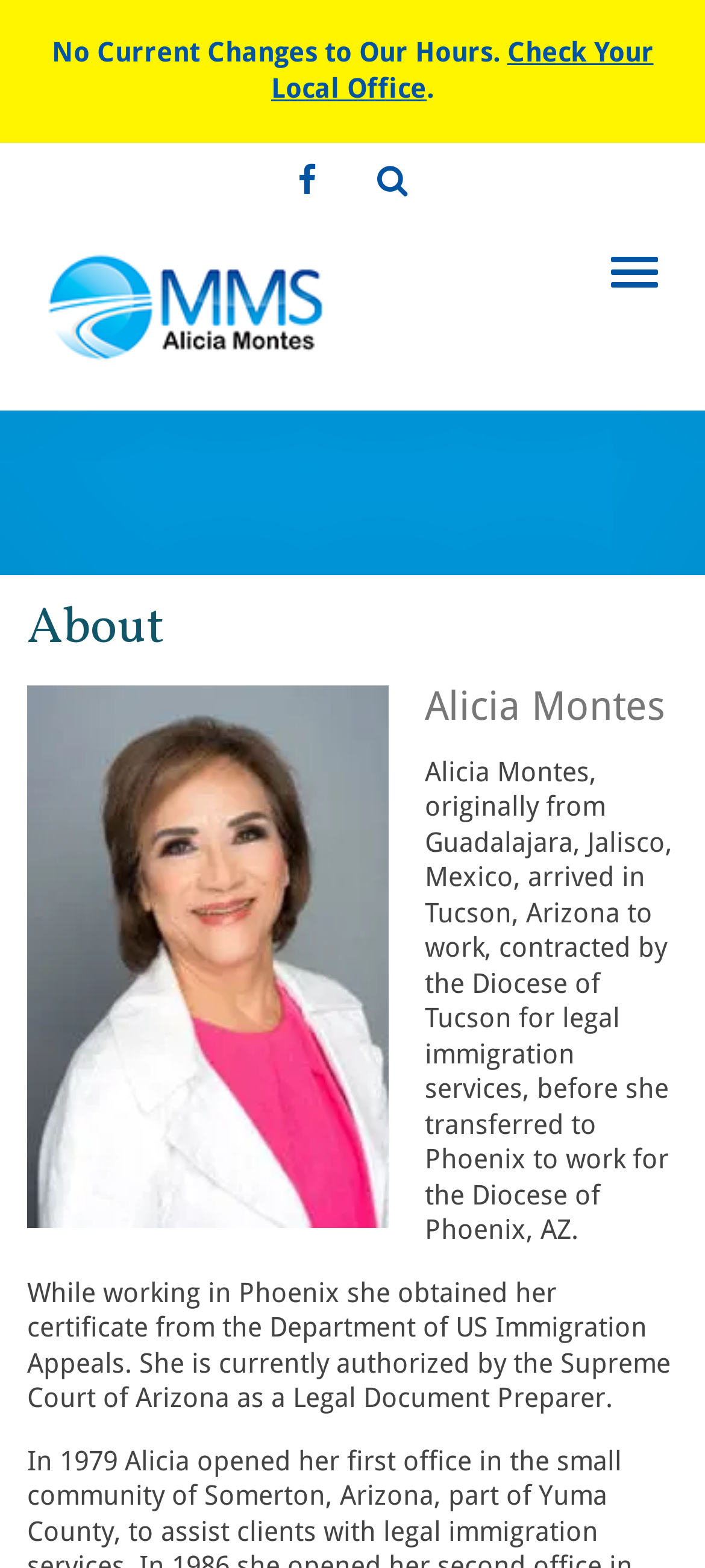Please provide a comprehensive answer to the question based on the screenshot: What is Alicia Montes certified by?

The webpage states that Alicia Montes obtained her certificate from the Department of US Immigration Appeals, which indicates her certification.